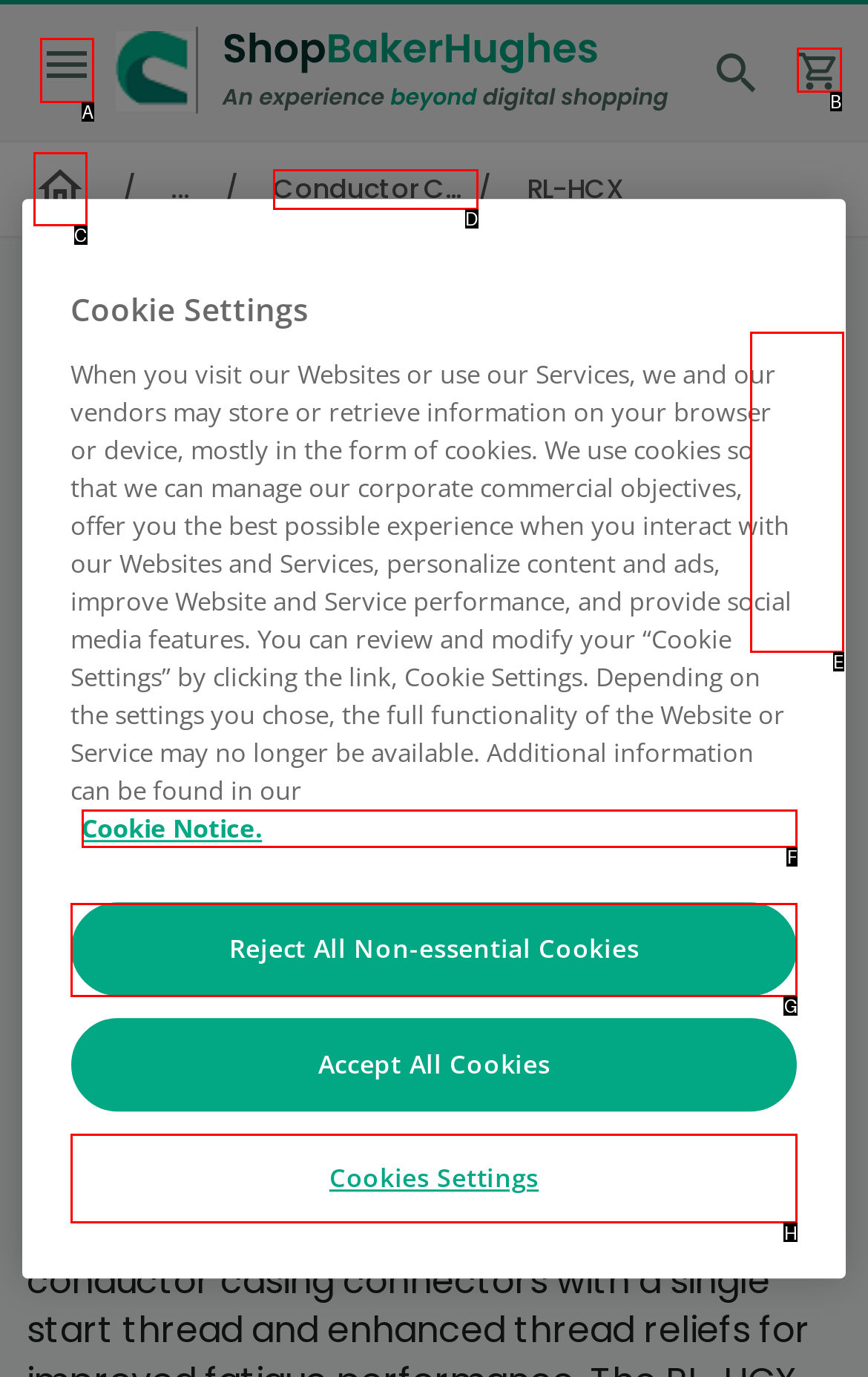Tell me which one HTML element best matches the description: Cookies Settings Answer with the option's letter from the given choices directly.

H